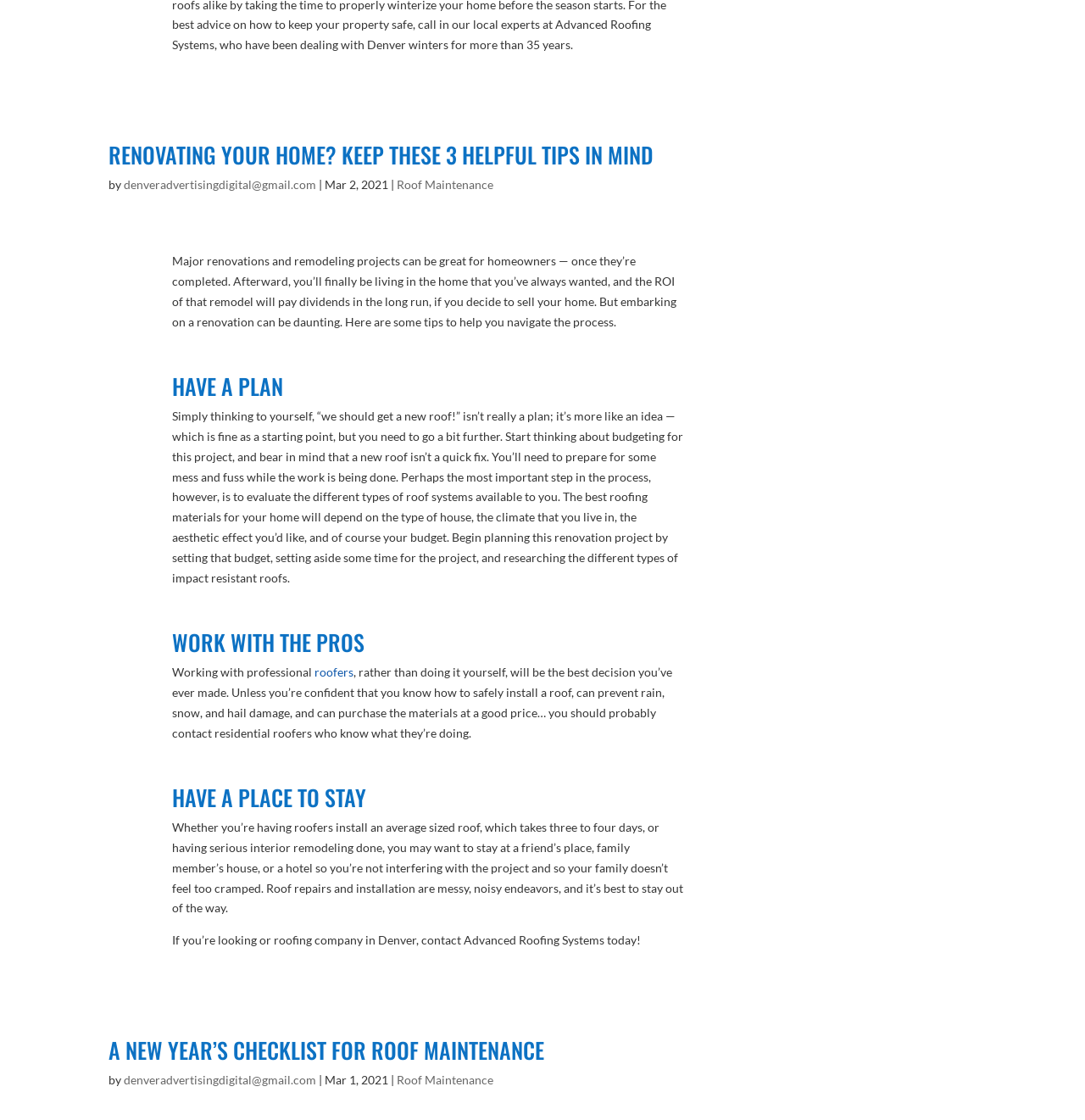Extract the bounding box coordinates of the UI element described: "Roof Maintenance". Provide the coordinates in the format [left, top, right, bottom] with values ranging from 0 to 1.

[0.366, 0.158, 0.455, 0.171]